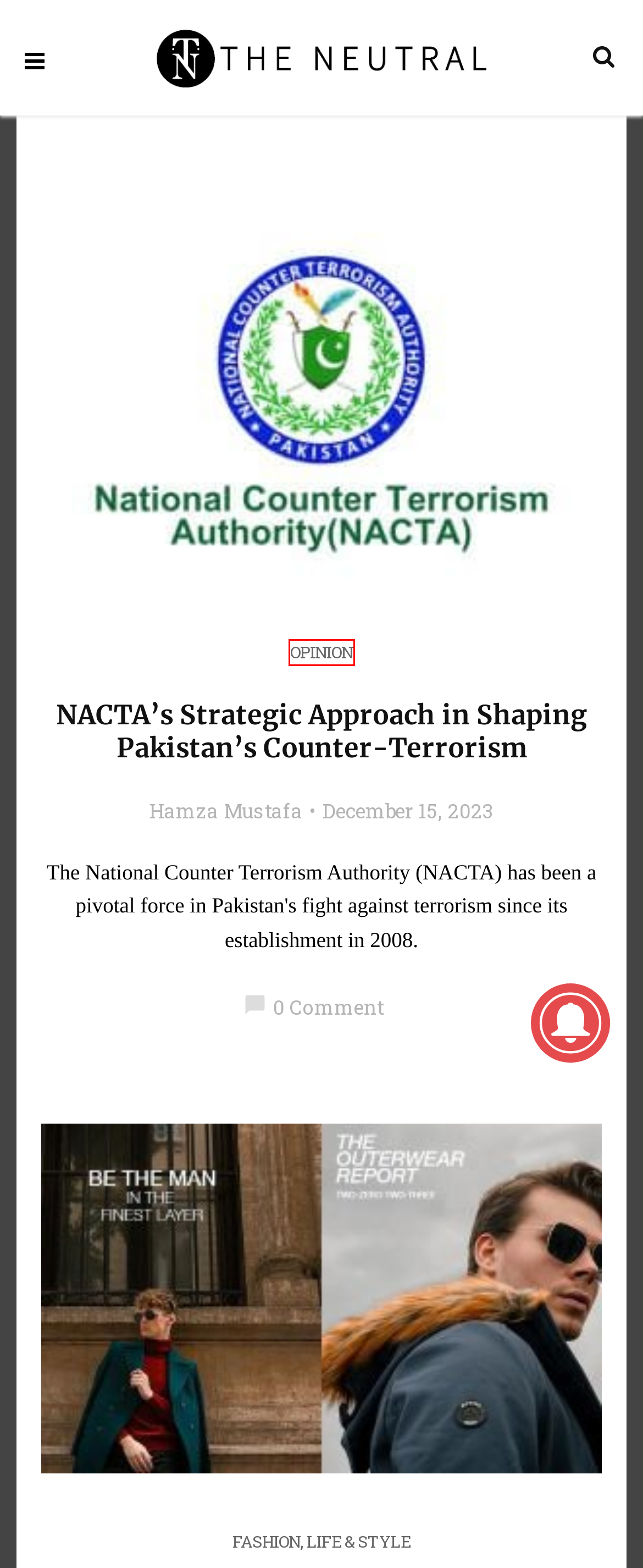A screenshot of a webpage is given with a red bounding box around a UI element. Choose the description that best matches the new webpage shown after clicking the element within the red bounding box. Here are the candidates:
A. Fashion | The Neutral
B. Opinion | The Neutral
C. MONARK: Redefining Men's Smart-Casual Fashion With A Legacy Of Expertise | The Neutral
D. Samsung Quietly Launches Affordable Galaxy A05 And A05s | The Neutral
E. Latest News Pakistan | International Headlines | The Neutral
F. Cricket | The Neutral
G. NACTA's Strategic Approach In Shaping Pakistan's Counter-Terrorism | The Neutral
H. Life & Style | The Neutral

B